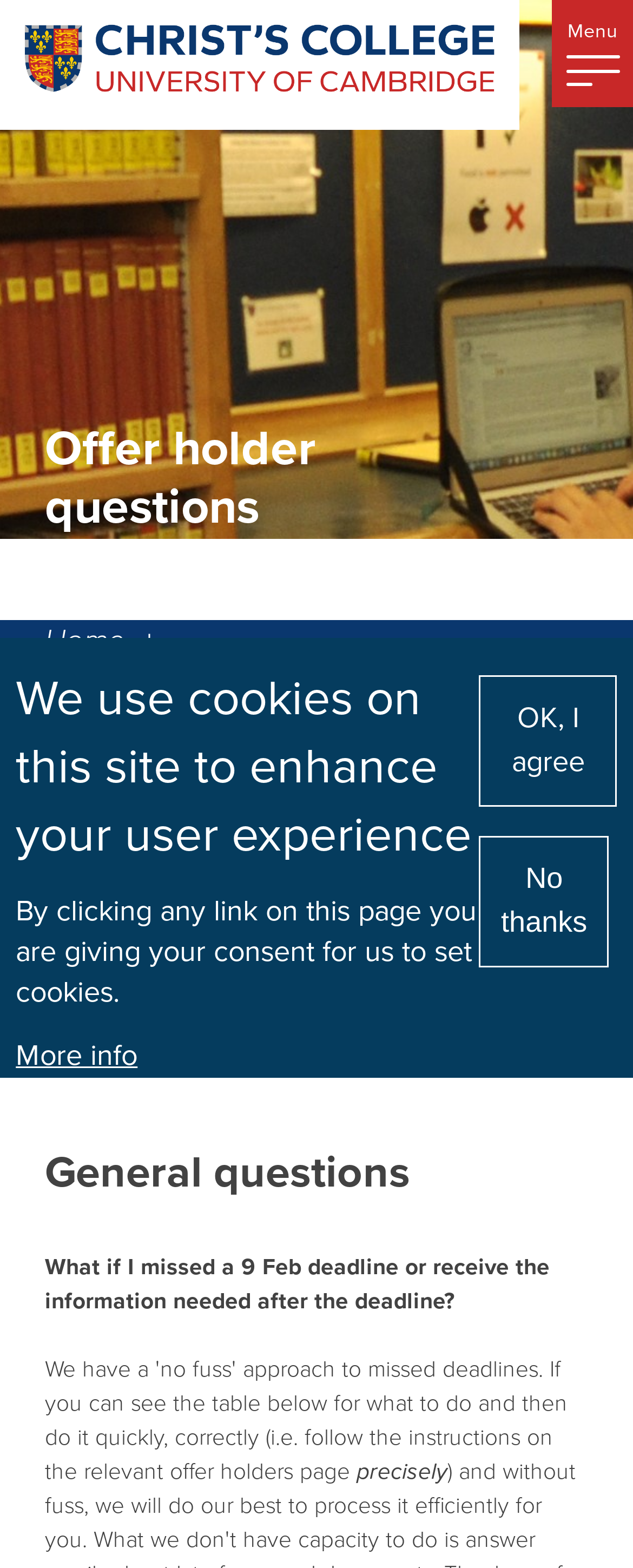Select the bounding box coordinates of the element I need to click to carry out the following instruction: "Click the 'logo' link".

[0.0, 0.0, 0.821, 0.083]